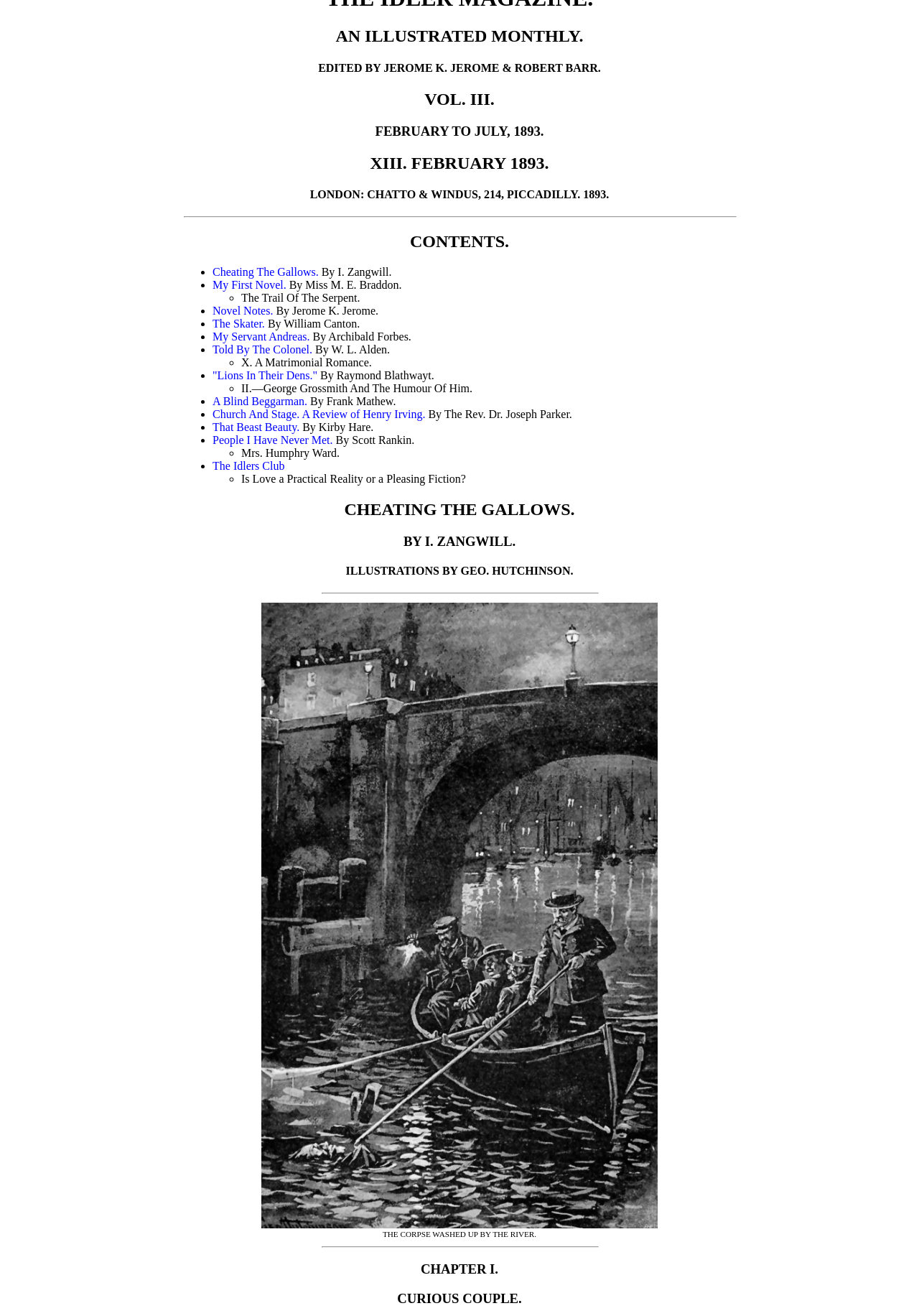Provide the bounding box coordinates of the HTML element this sentence describes: ""Lions In Their Dens."". The bounding box coordinates consist of four float numbers between 0 and 1, i.e., [left, top, right, bottom].

[0.231, 0.281, 0.345, 0.29]